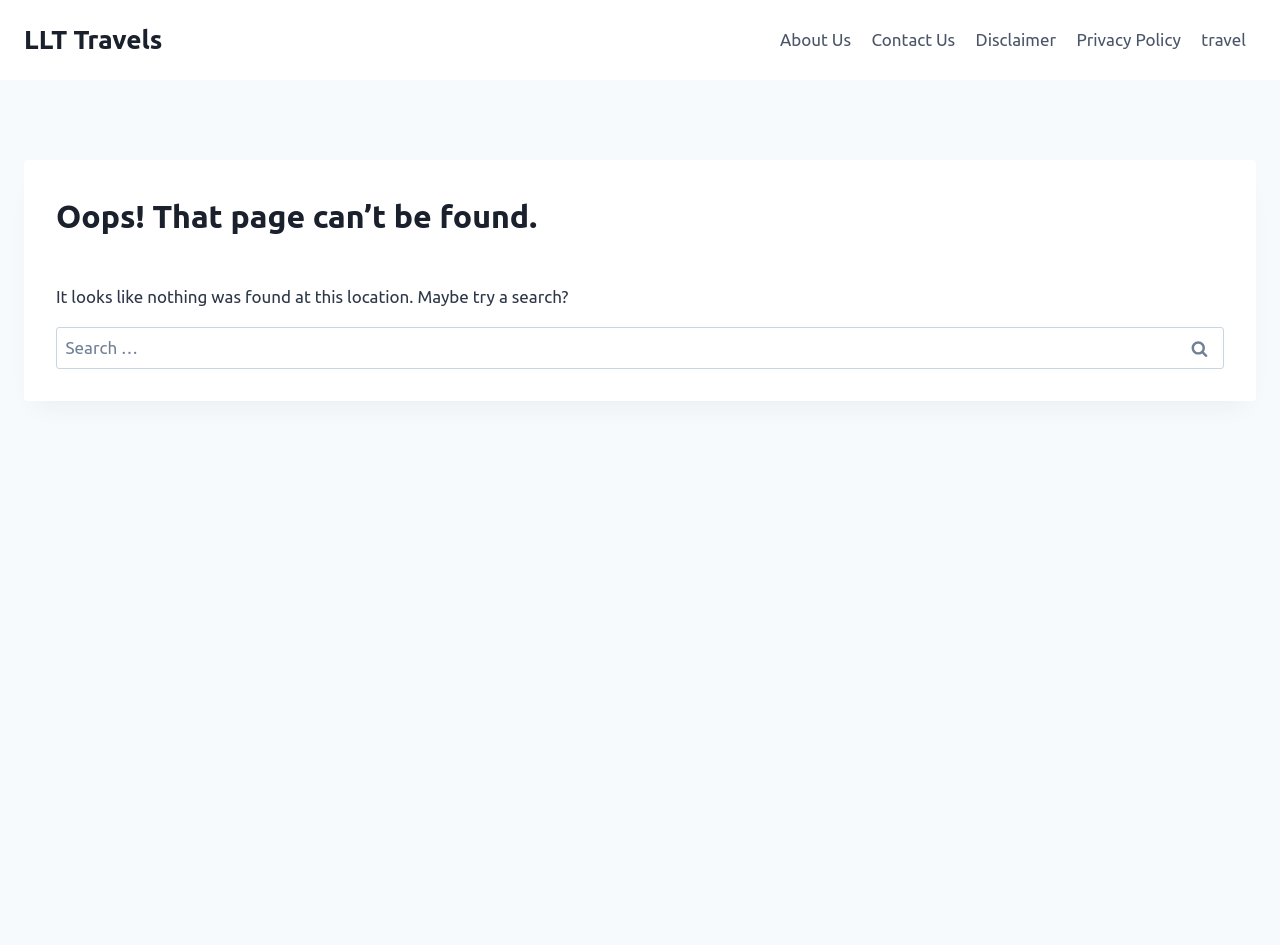Extract the main title from the webpage.

Oops! That page can’t be found.